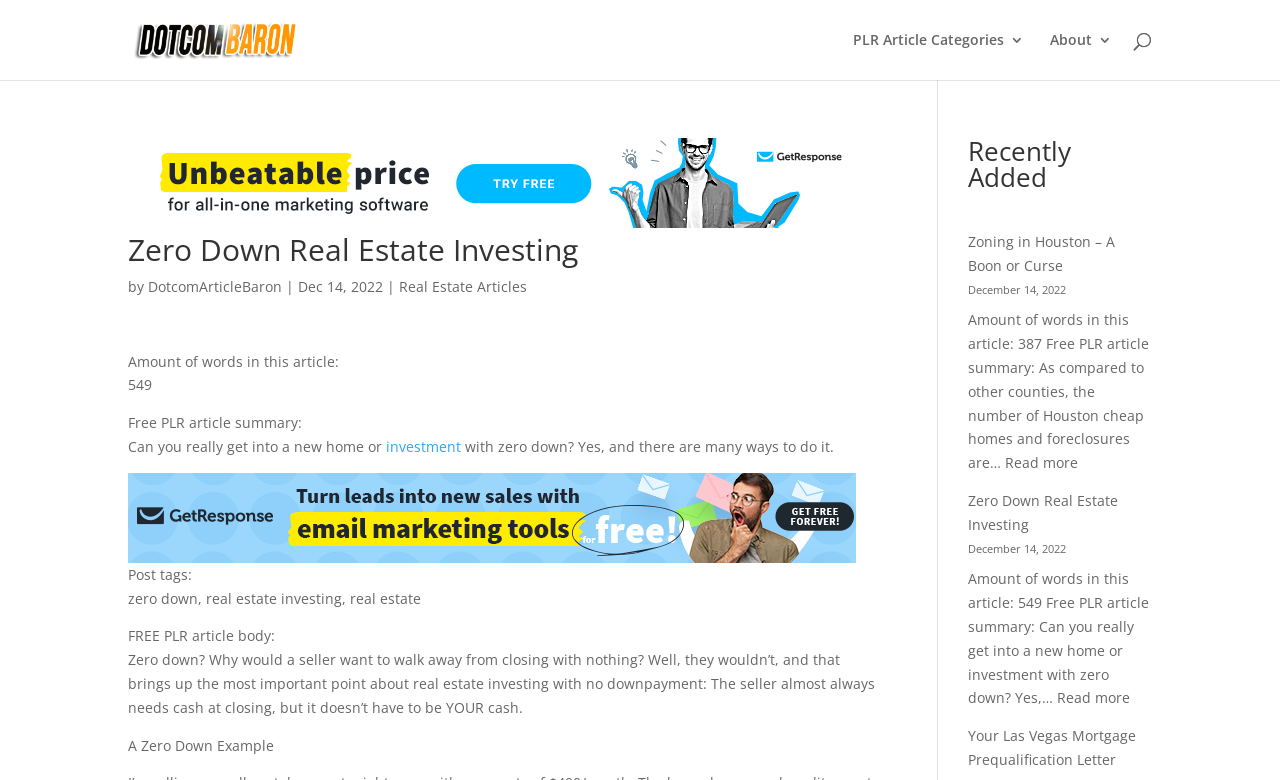With reference to the image, please provide a detailed answer to the following question: What is the name of the author of the article?

I found the answer by looking at the link 'DotcomArticleBaron' on the webpage, which is associated with the text 'by'.